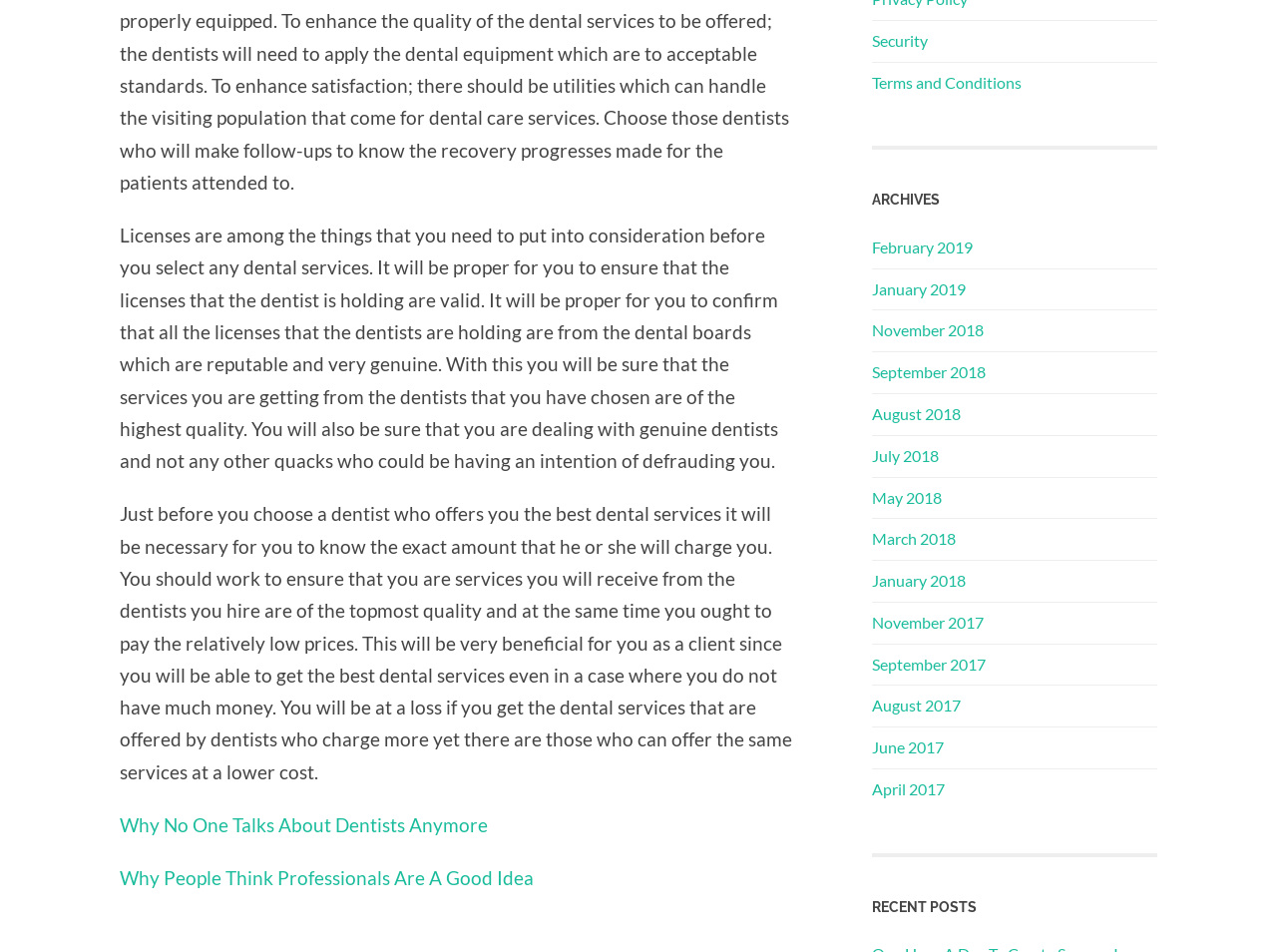Can you give a comprehensive explanation to the question given the content of the image?
What is the tone of the webpage?

The tone of the webpage appears to be informative, as it provides information and guidance on selecting dental services, without expressing a personal opinion or emotion.